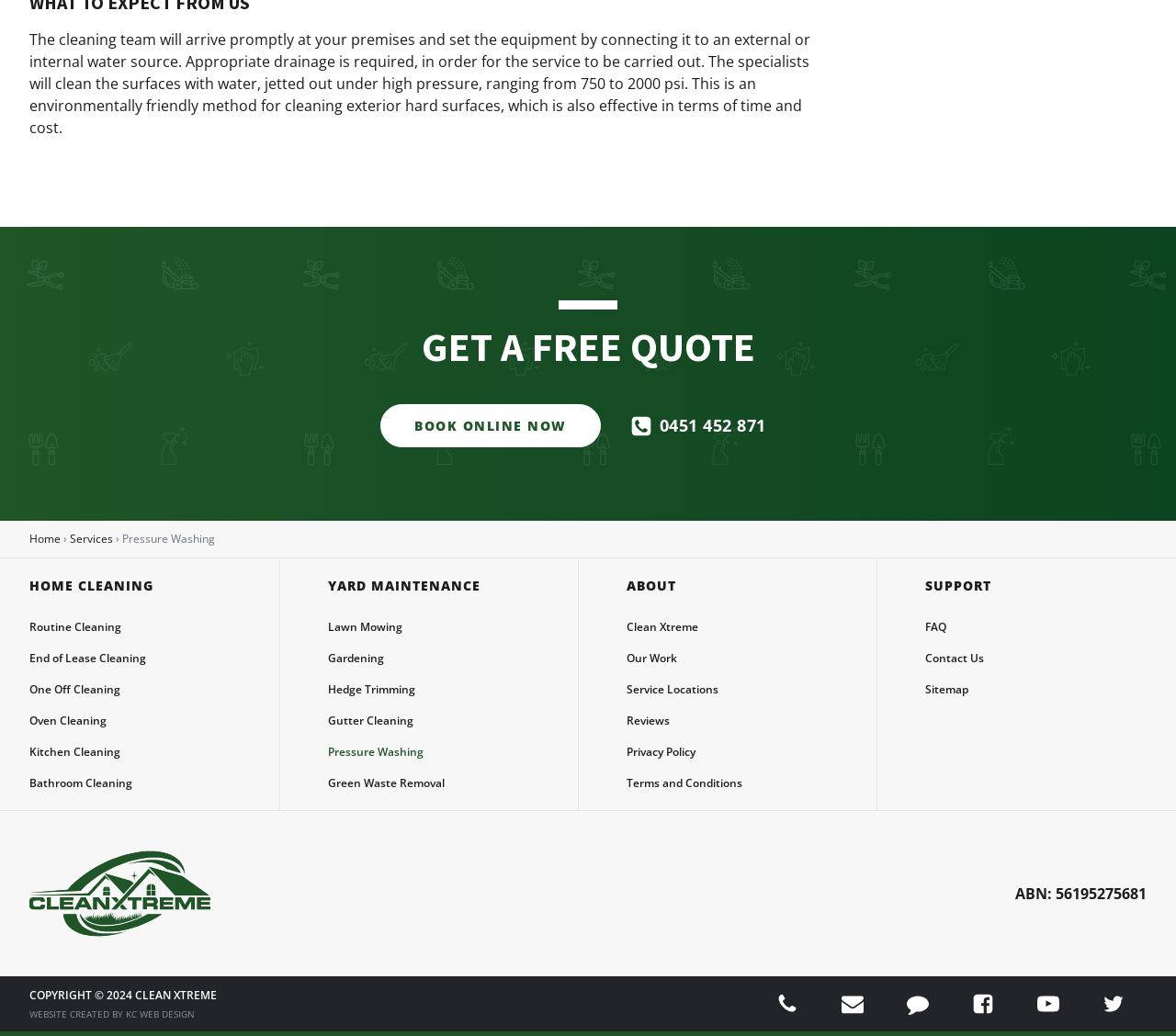Please locate the bounding box coordinates of the element's region that needs to be clicked to follow the instruction: "Learn about pressure washing". The bounding box coordinates should be provided as four float numbers between 0 and 1, i.e., [left, top, right, bottom].

[0.104, 0.513, 0.183, 0.528]